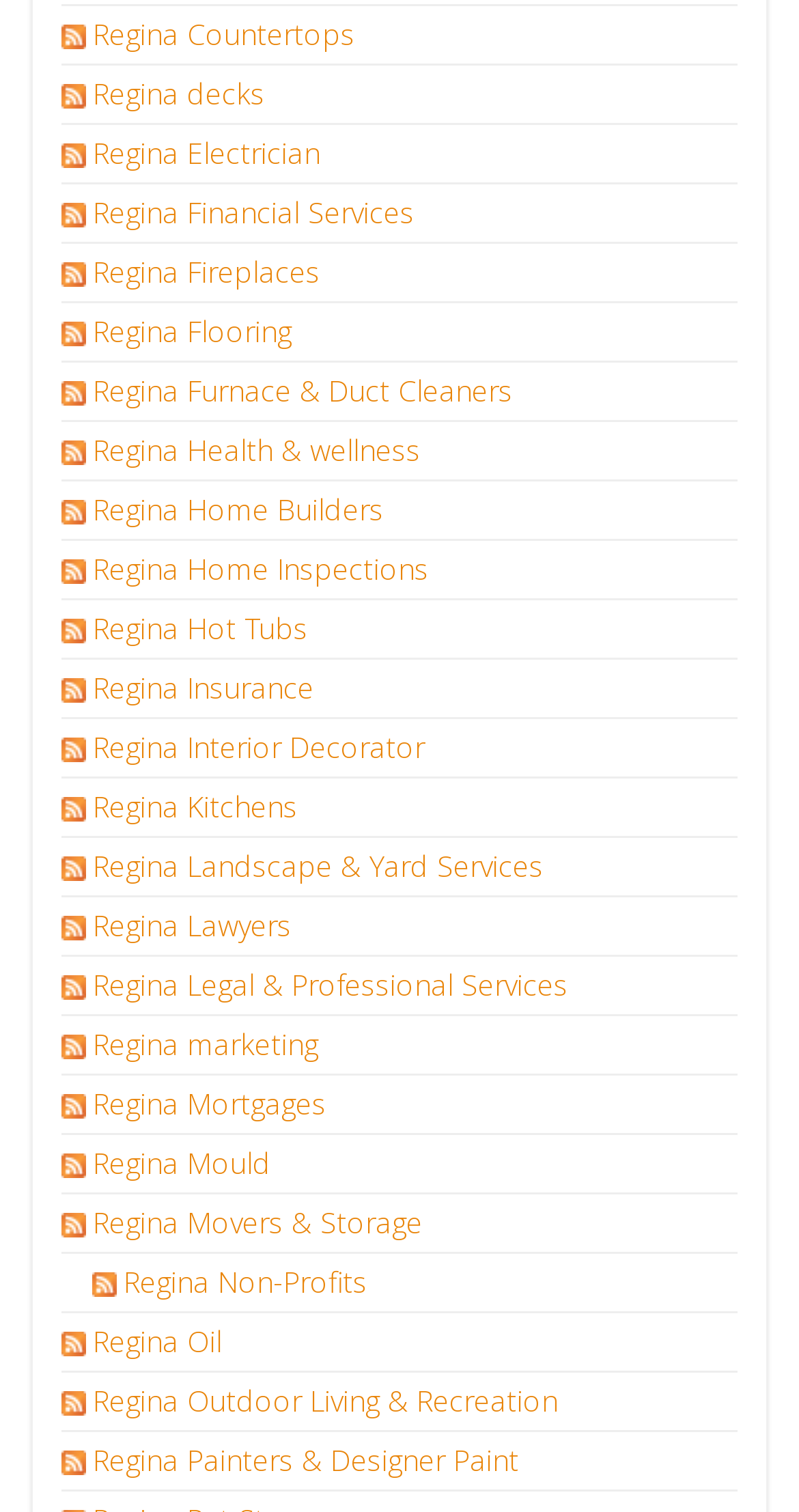Please specify the bounding box coordinates of the clickable region to carry out the following instruction: "Learn about Regina Financial Services". The coordinates should be four float numbers between 0 and 1, in the format [left, top, right, bottom].

[0.116, 0.127, 0.527, 0.152]